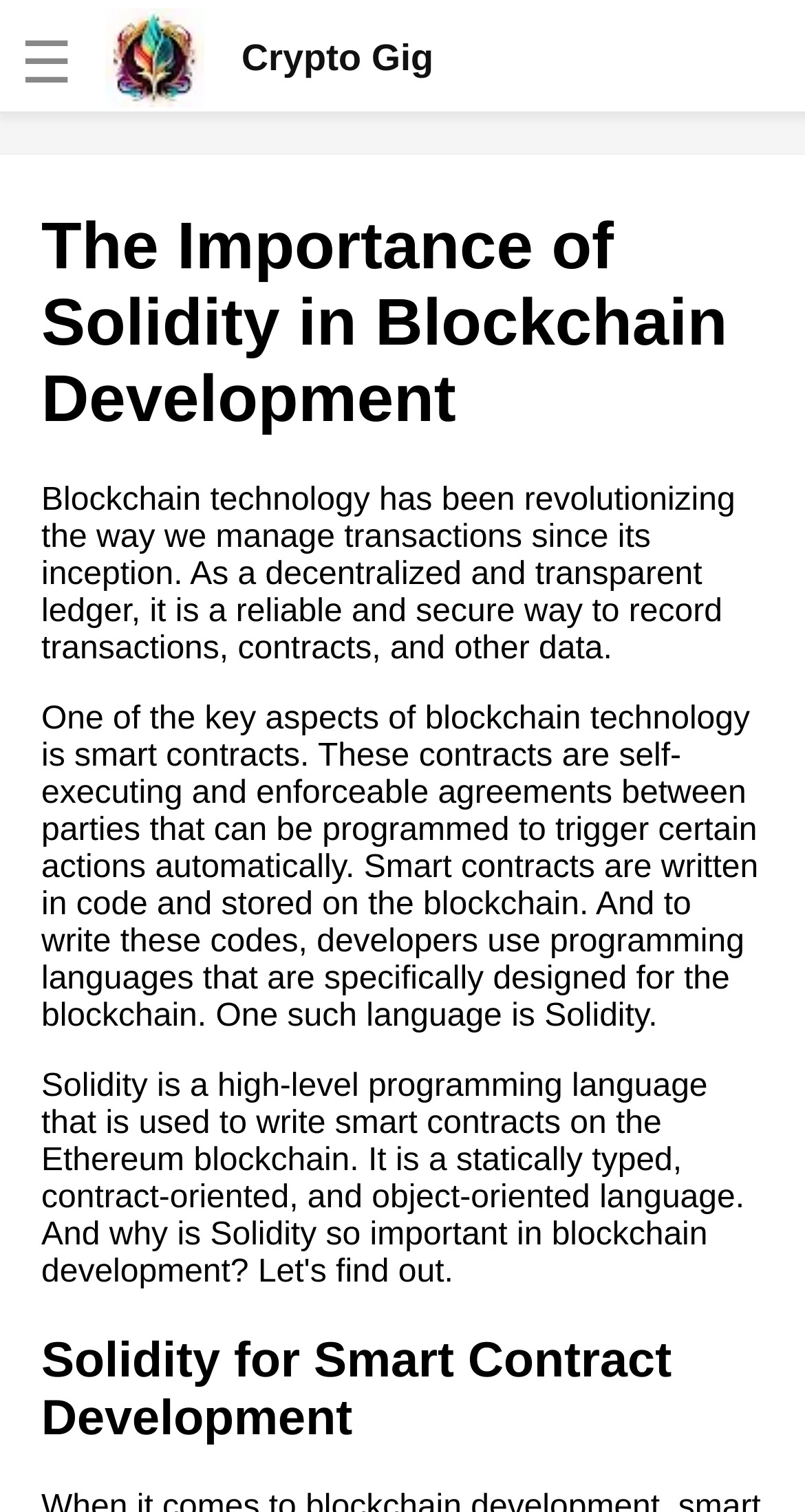How many links are on the webpage?
Give a single word or phrase as your answer by examining the image.

17